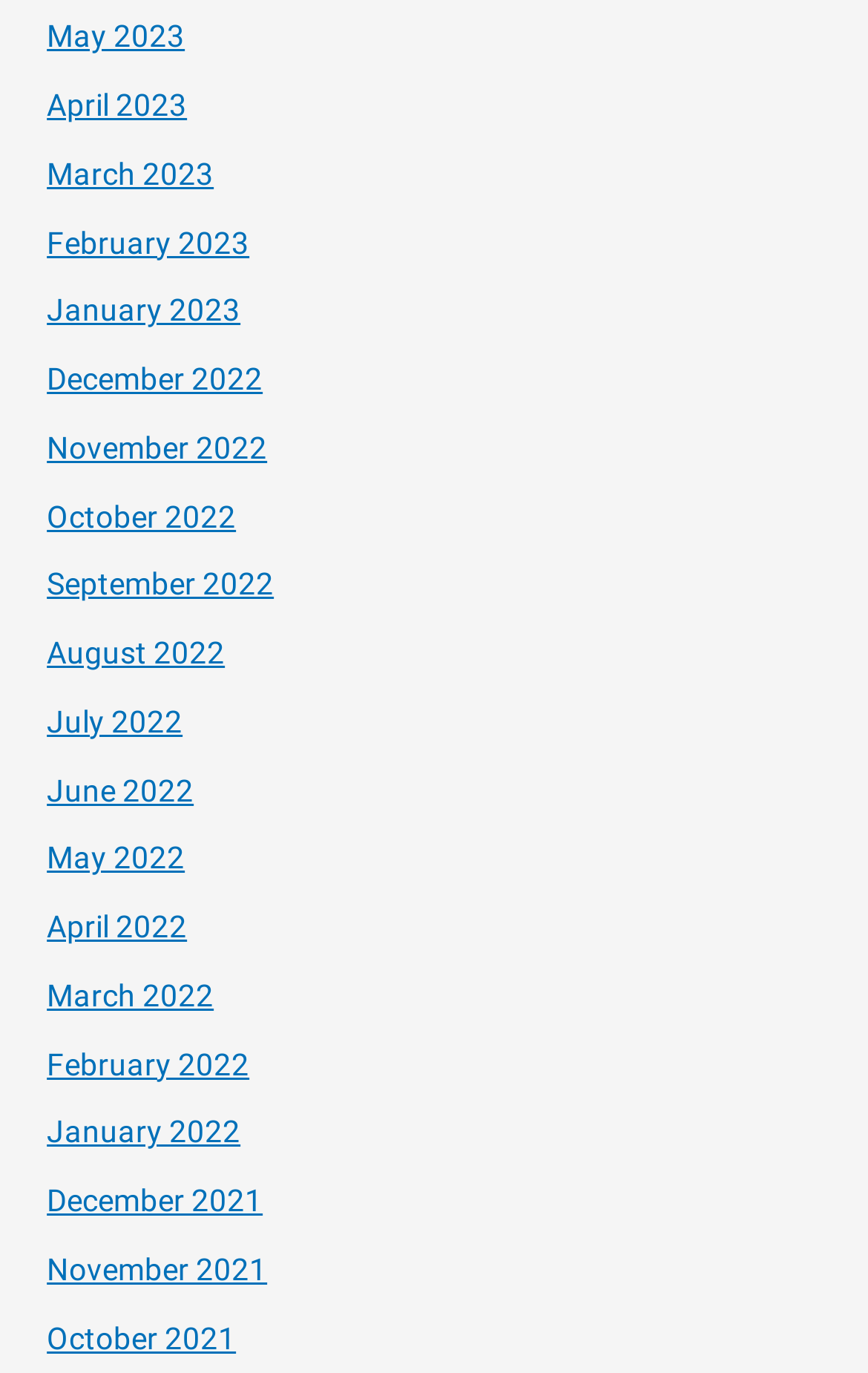Are the links sorted in ascending or descending order?
Based on the screenshot, provide your answer in one word or phrase.

Descending